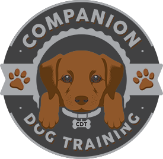What is the color of the background in the circular emblem?
Based on the screenshot, provide a one-word or short-phrase response.

Dark gray